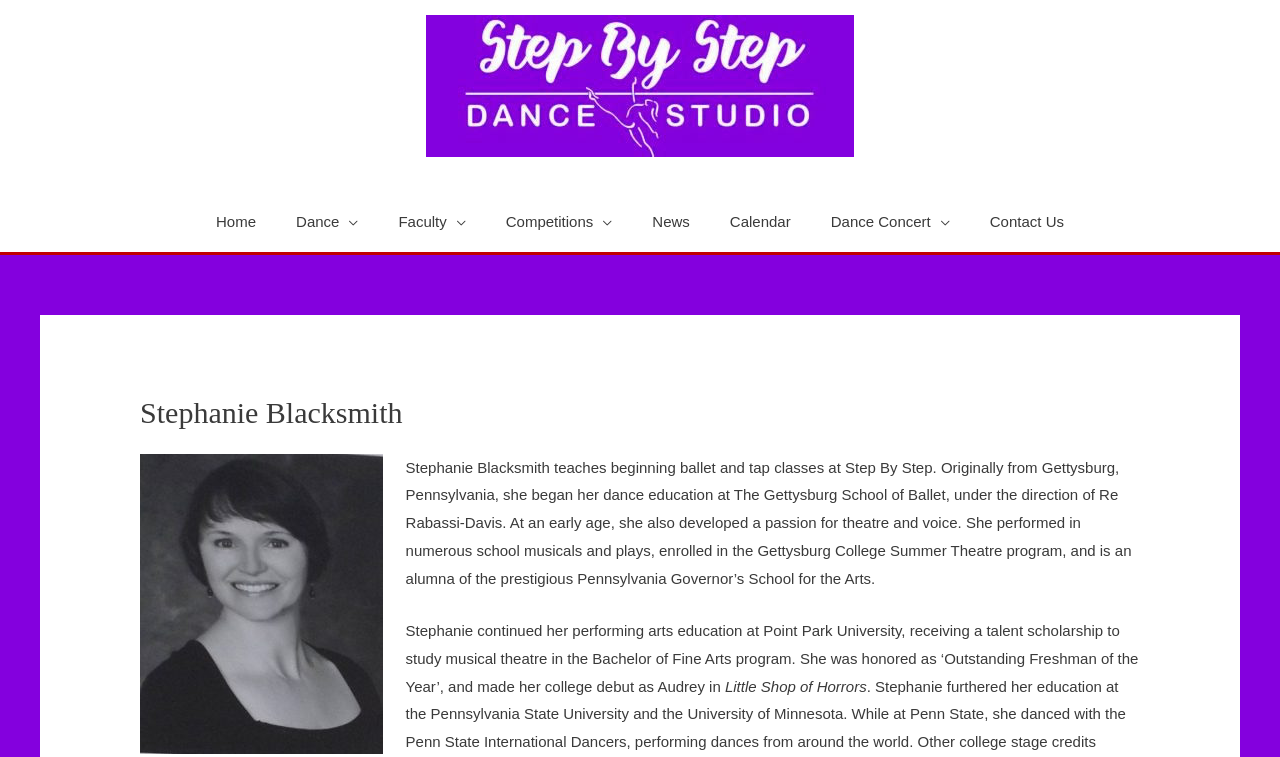Pinpoint the bounding box coordinates of the element to be clicked to execute the instruction: "Read about Stephanie Blacksmith".

[0.109, 0.522, 0.891, 0.569]